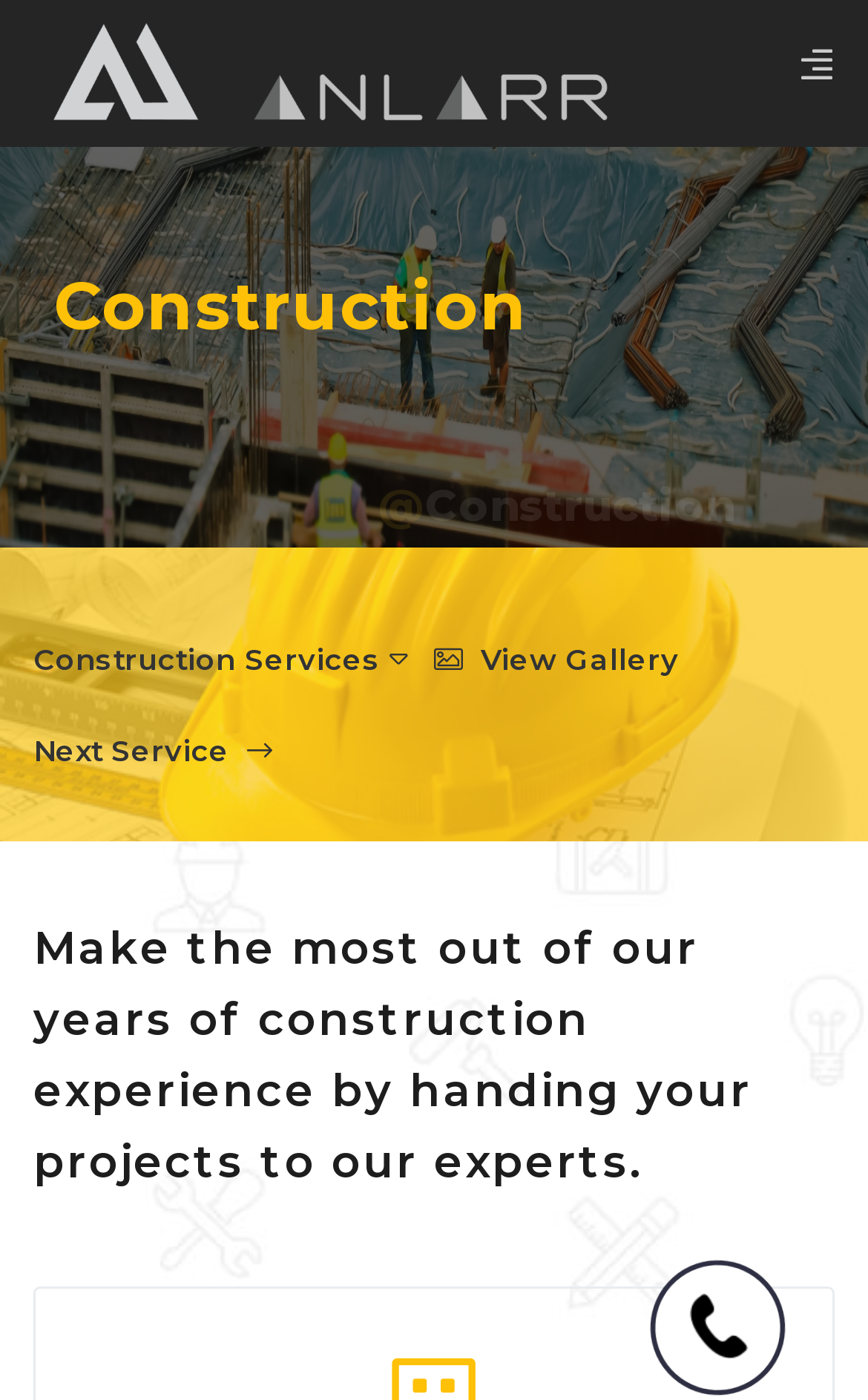Identify the bounding box coordinates of the HTML element based on this description: "View Gallery".

[0.5, 0.458, 0.803, 0.483]